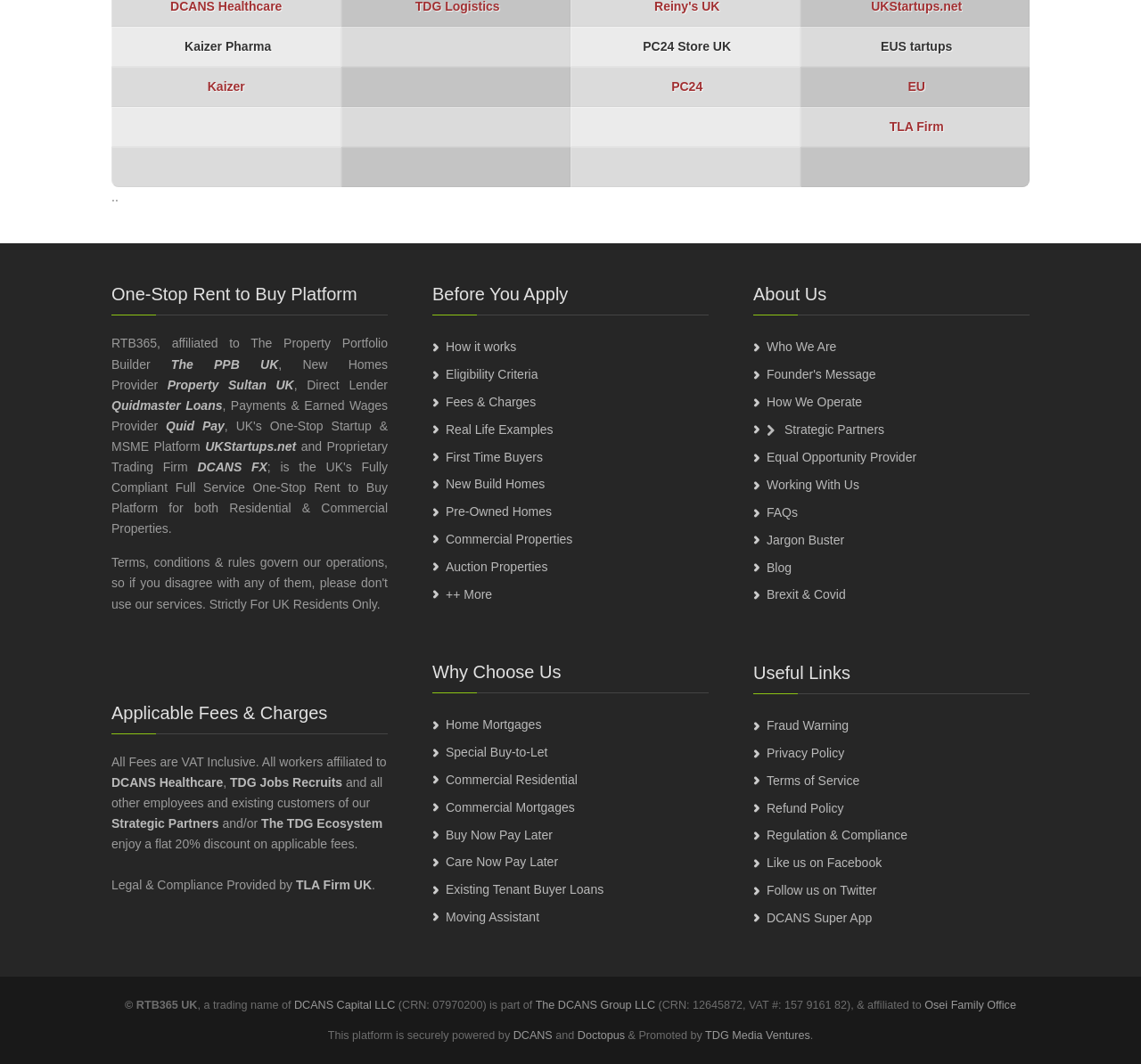Please locate the bounding box coordinates for the element that should be clicked to achieve the following instruction: "Check 'Fraud Warning'". Ensure the coordinates are given as four float numbers between 0 and 1, i.e., [left, top, right, bottom].

[0.672, 0.669, 0.902, 0.695]